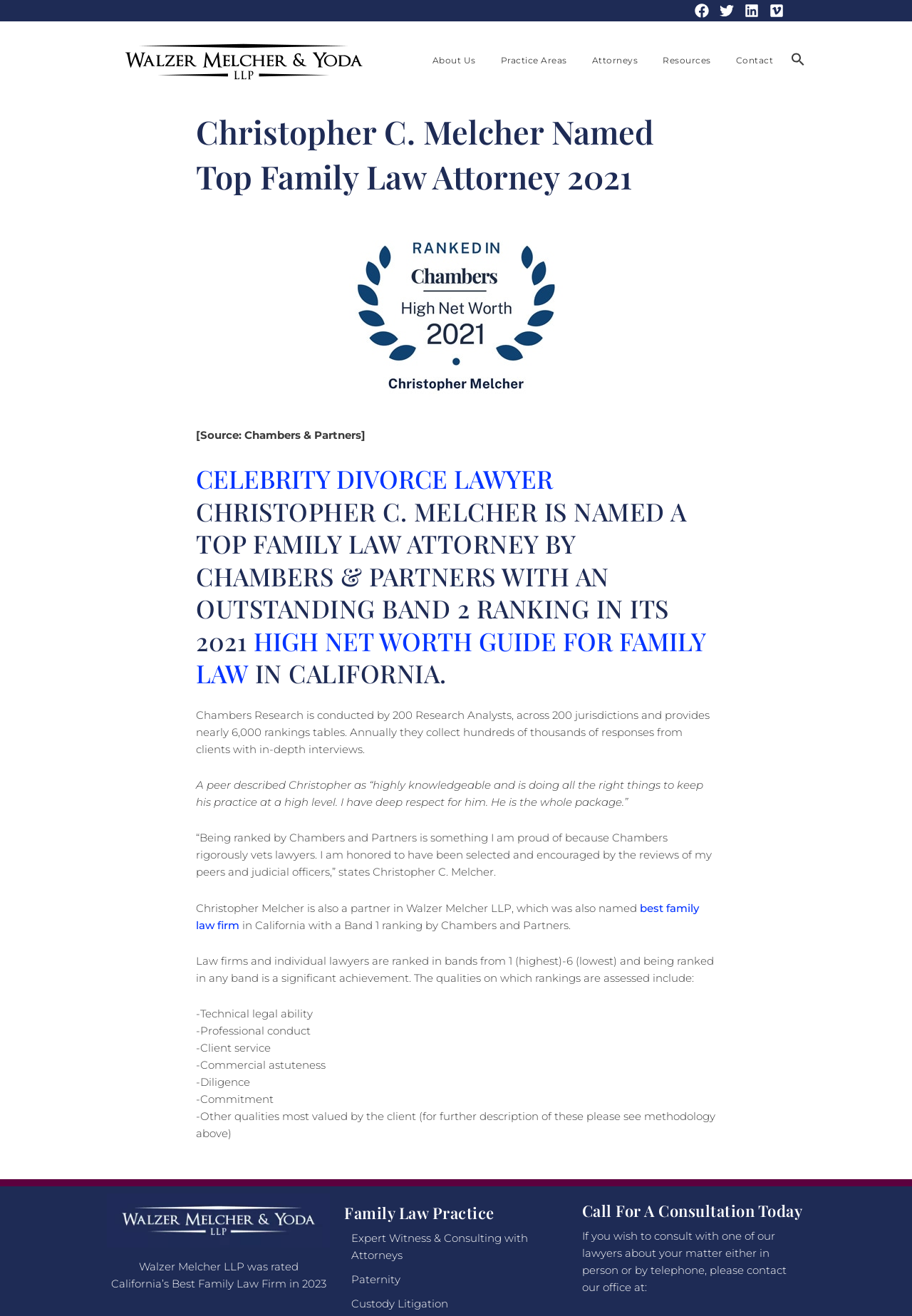Answer the following query with a single word or phrase:
What is the purpose of the search box?

Search for: